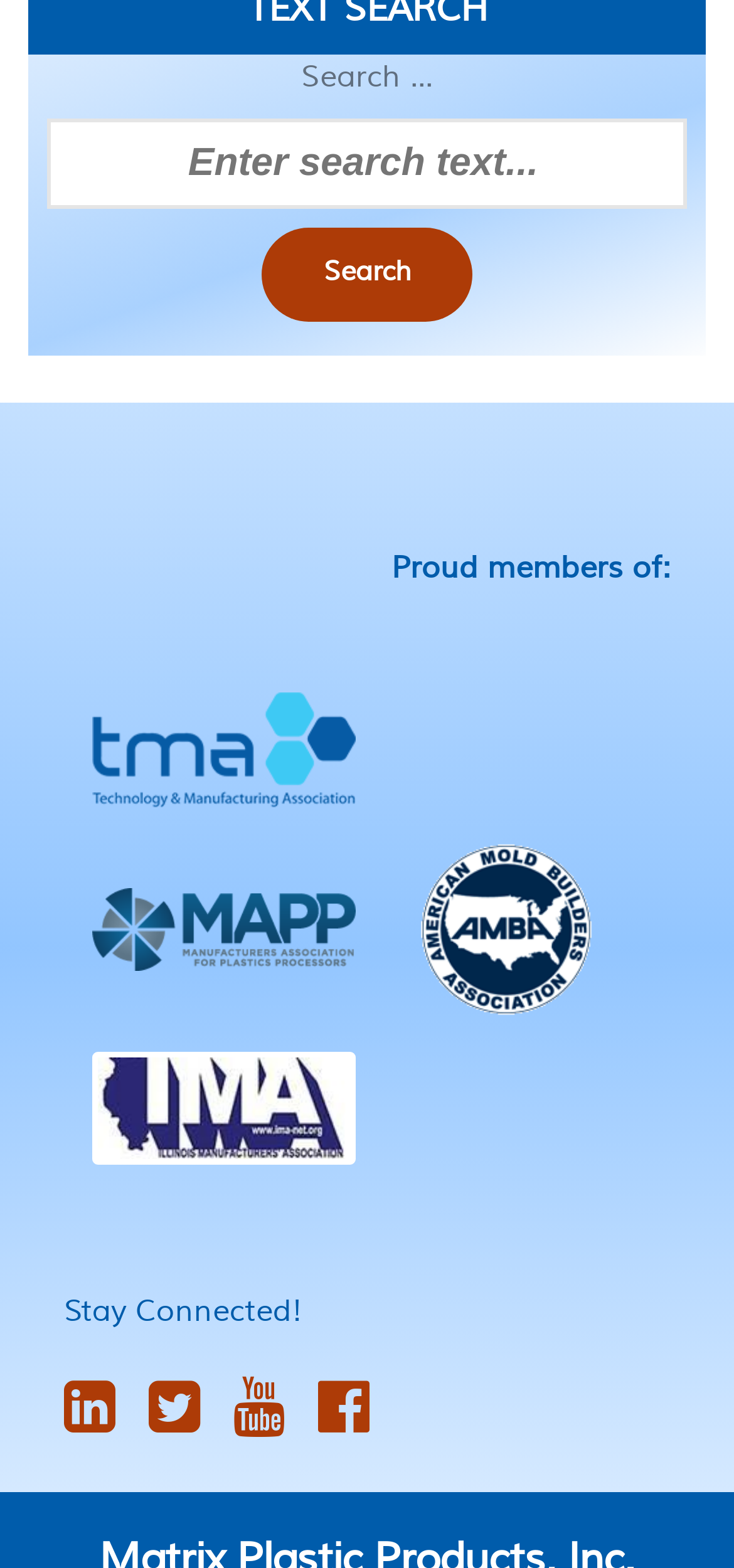Please specify the bounding box coordinates of the region to click in order to perform the following instruction: "Search for something".

[0.064, 0.076, 0.936, 0.133]